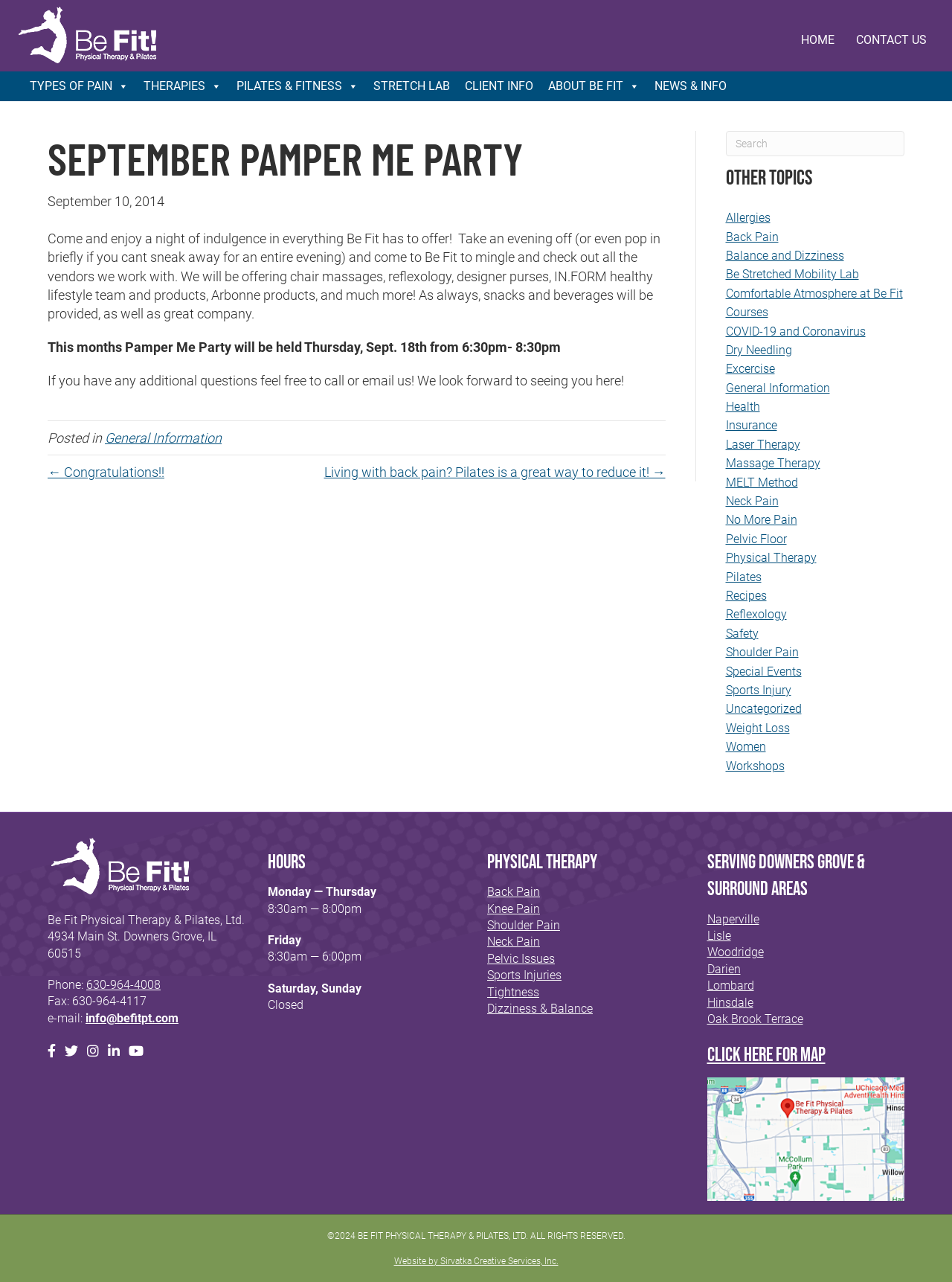Determine the bounding box coordinates of the area to click in order to meet this instruction: "View the 'TYPES OF PAIN' menu".

[0.023, 0.056, 0.143, 0.079]